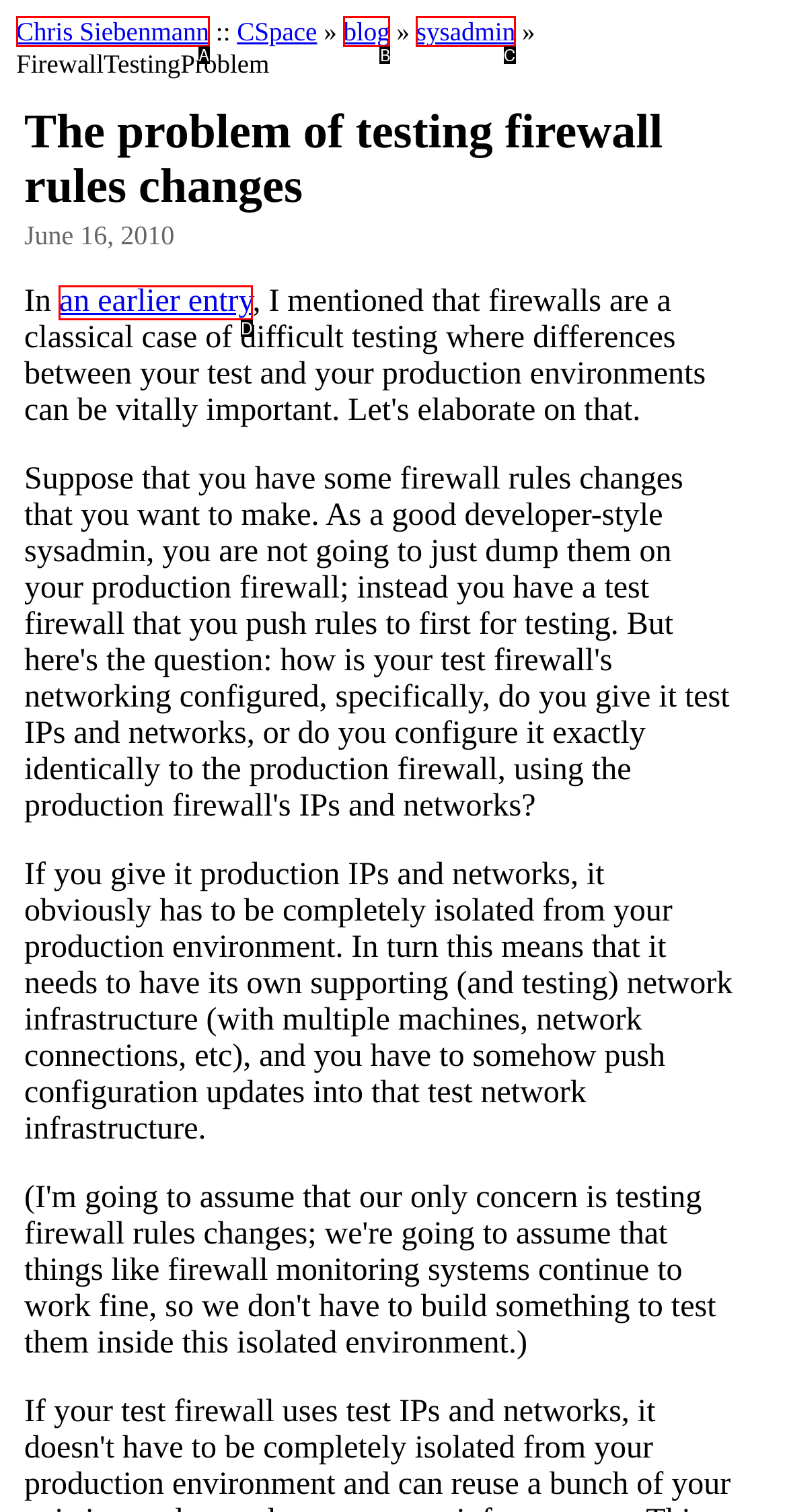Refer to the description: Chris Siebenmann and choose the option that best fits. Provide the letter of that option directly from the options.

A